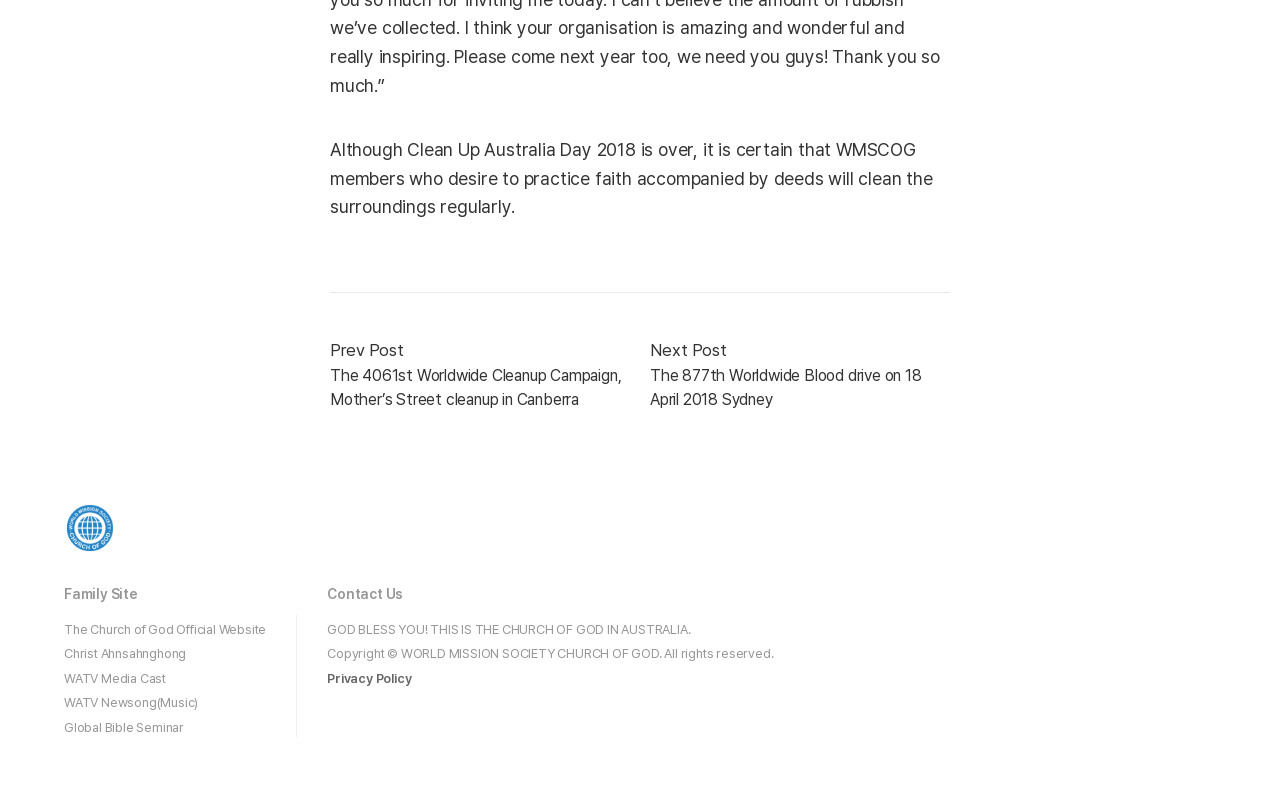Please identify the bounding box coordinates of the element's region that should be clicked to execute the following instruction: "Contact Us". The bounding box coordinates must be four float numbers between 0 and 1, i.e., [left, top, right, bottom].

[0.256, 0.735, 0.315, 0.755]